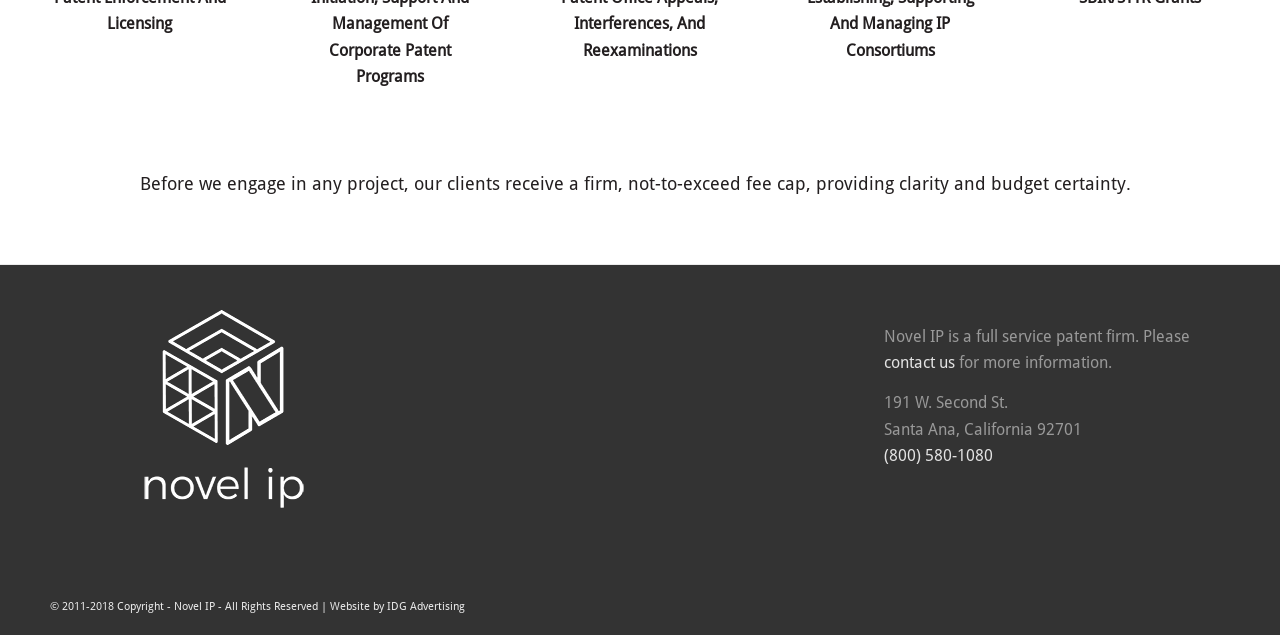What type of firm is Novel IP?
Please provide a single word or phrase based on the screenshot.

Full service patent firm